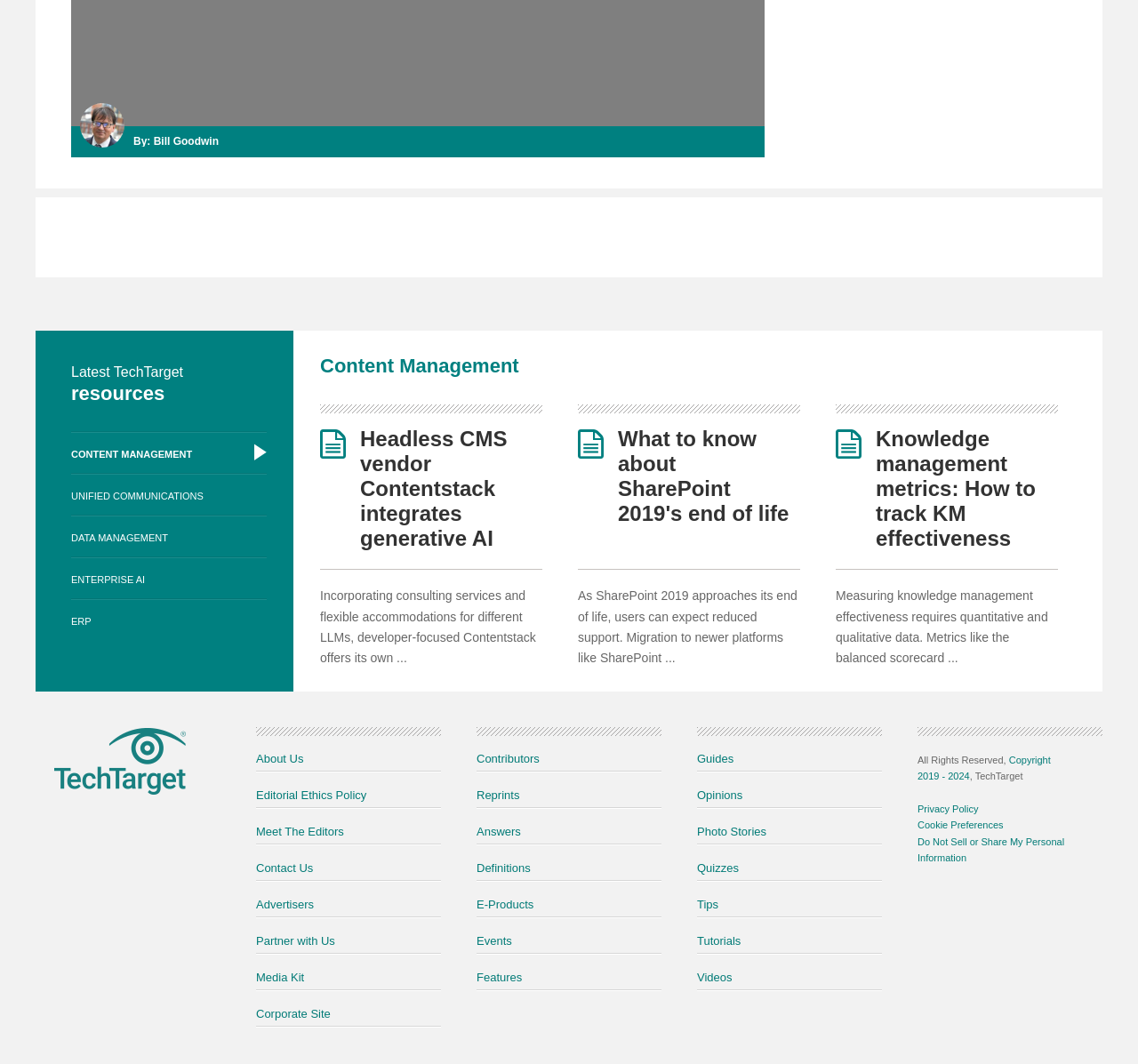Can you determine the bounding box coordinates of the area that needs to be clicked to fulfill the following instruction: "Read about 'Headless CMS vendor Contentstack integrates generative AI'"?

[0.316, 0.401, 0.446, 0.517]